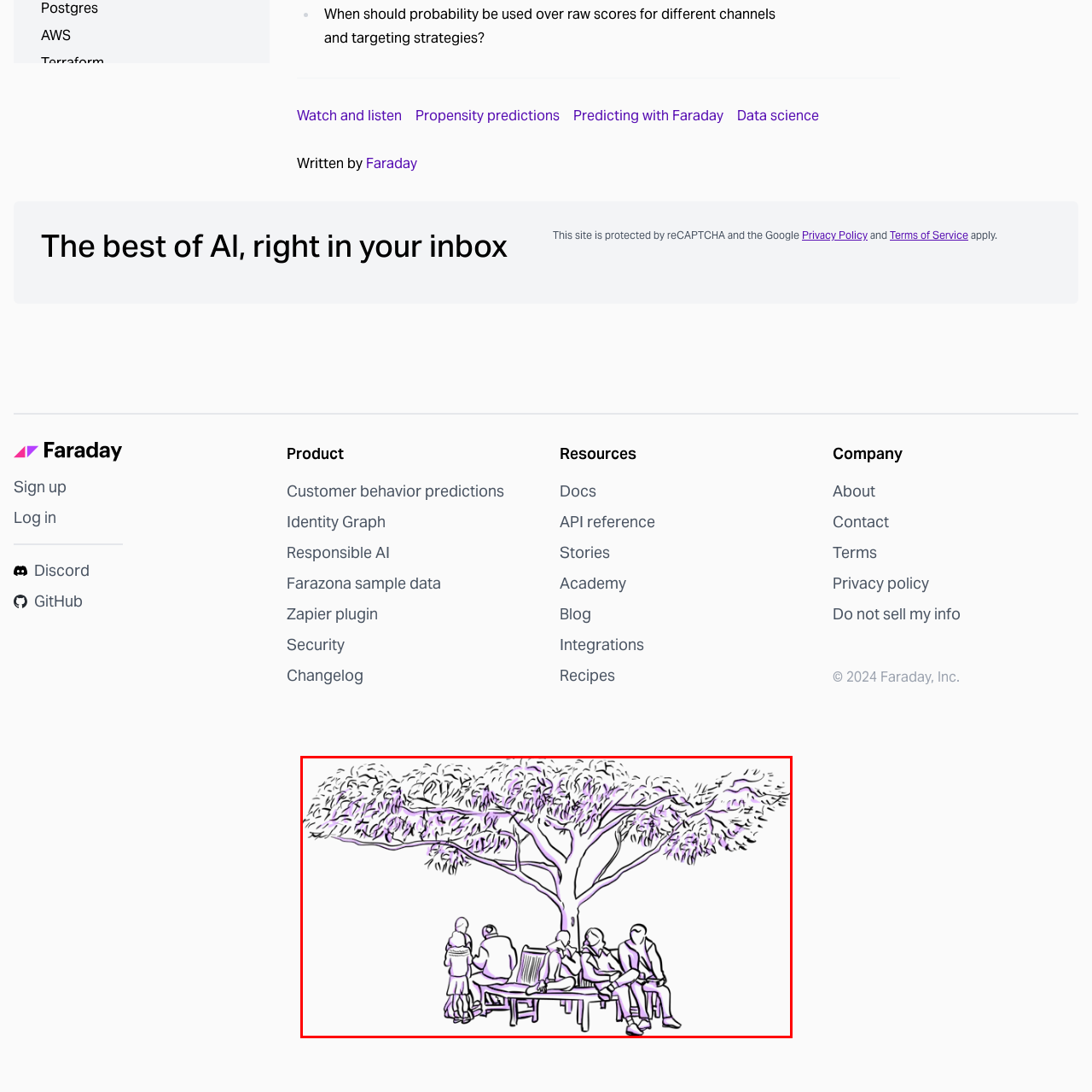What is providing shade for the individuals?
Examine the image that is surrounded by the red bounding box and answer the question with as much detail as possible using the image.

The expansive canopy of the tree is providing a comforting shade for the individuals seated on the wooden bench. The tree's sprawling branches create a natural umbrella, protecting them from the sun and adding to the serene atmosphere.